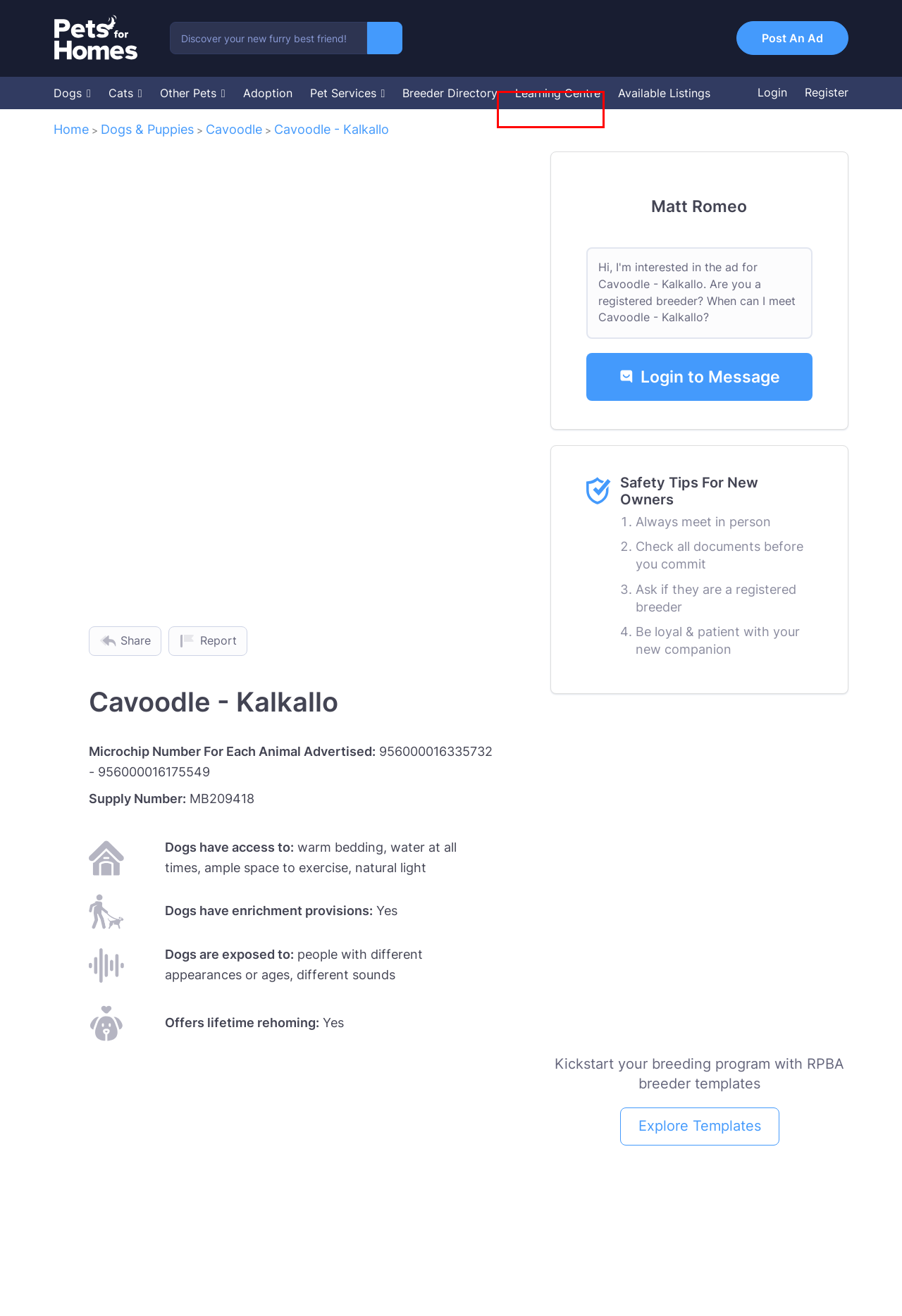Look at the screenshot of a webpage that includes a red bounding box around a UI element. Select the most appropriate webpage description that matches the page seen after clicking the highlighted element. Here are the candidates:
A. Spoodles For Sale - PetsForHomes
B. Dog Adoption - PetsForHomes Australia
C. Account - Responsible Pet Breeders
D. Responsible Pet Breeders Australia (RPBA)
E. Puppies & Dogs For Sale - PetsForHomes
F. Blog - PetsForHomes
G. Pet Services - PetsForHomes Australia
H. Matt Romeo, Author At PetsForHomes

F